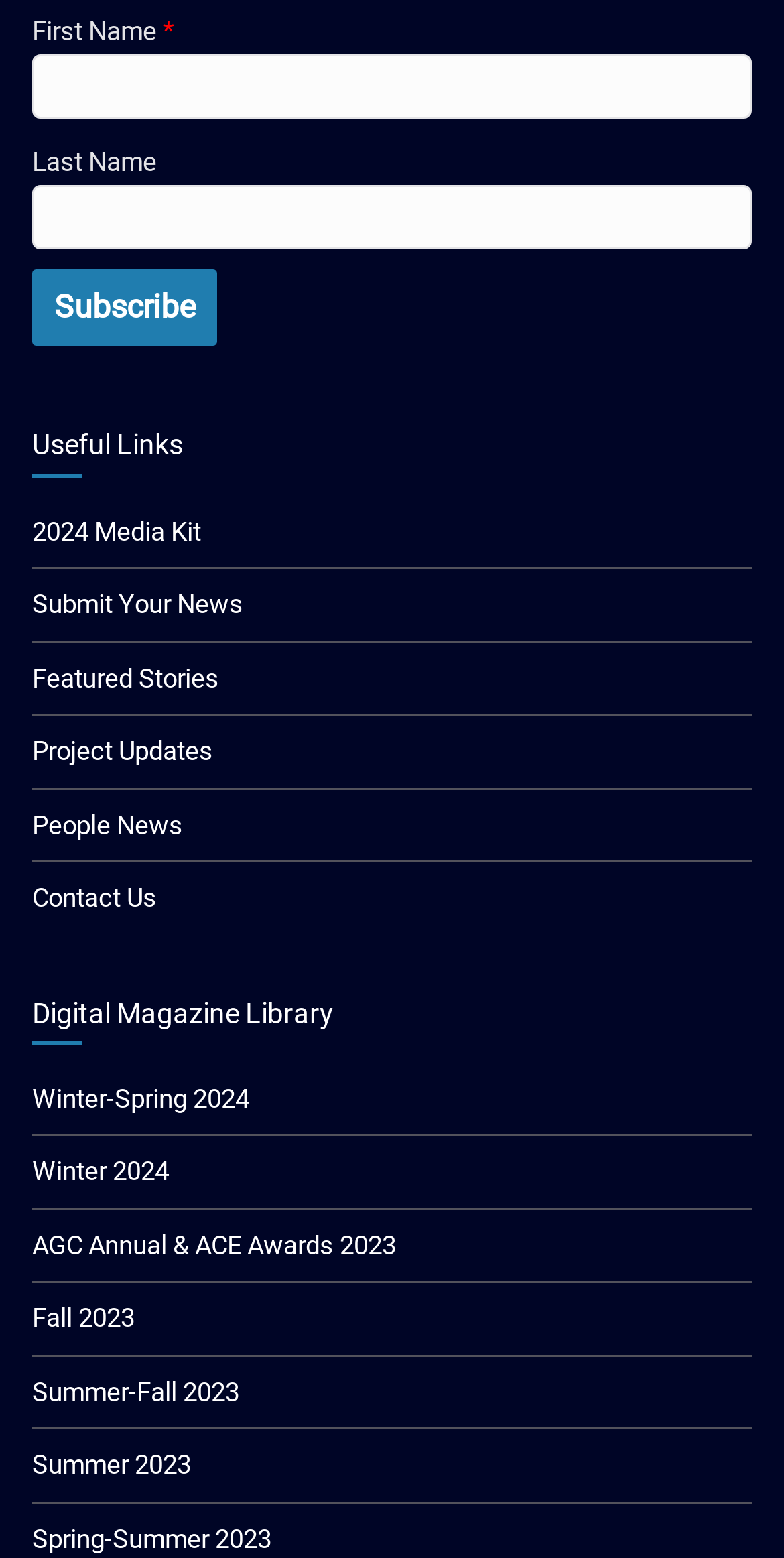Please provide a one-word or short phrase answer to the question:
How many magazine issues are listed?

8